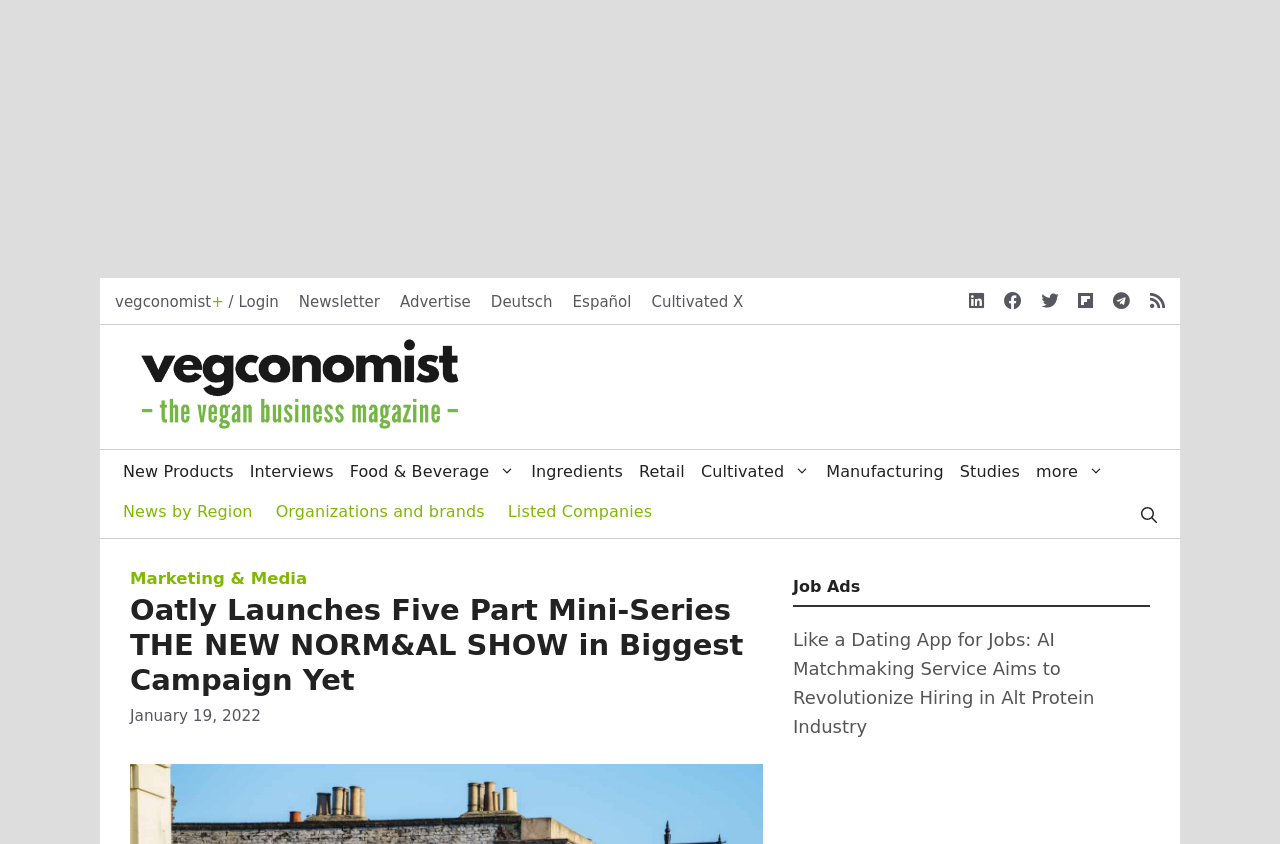Determine the bounding box coordinates for the area that needs to be clicked to fulfill this task: "Download the thesis". The coordinates must be given as four float numbers between 0 and 1, i.e., [left, top, right, bottom].

None